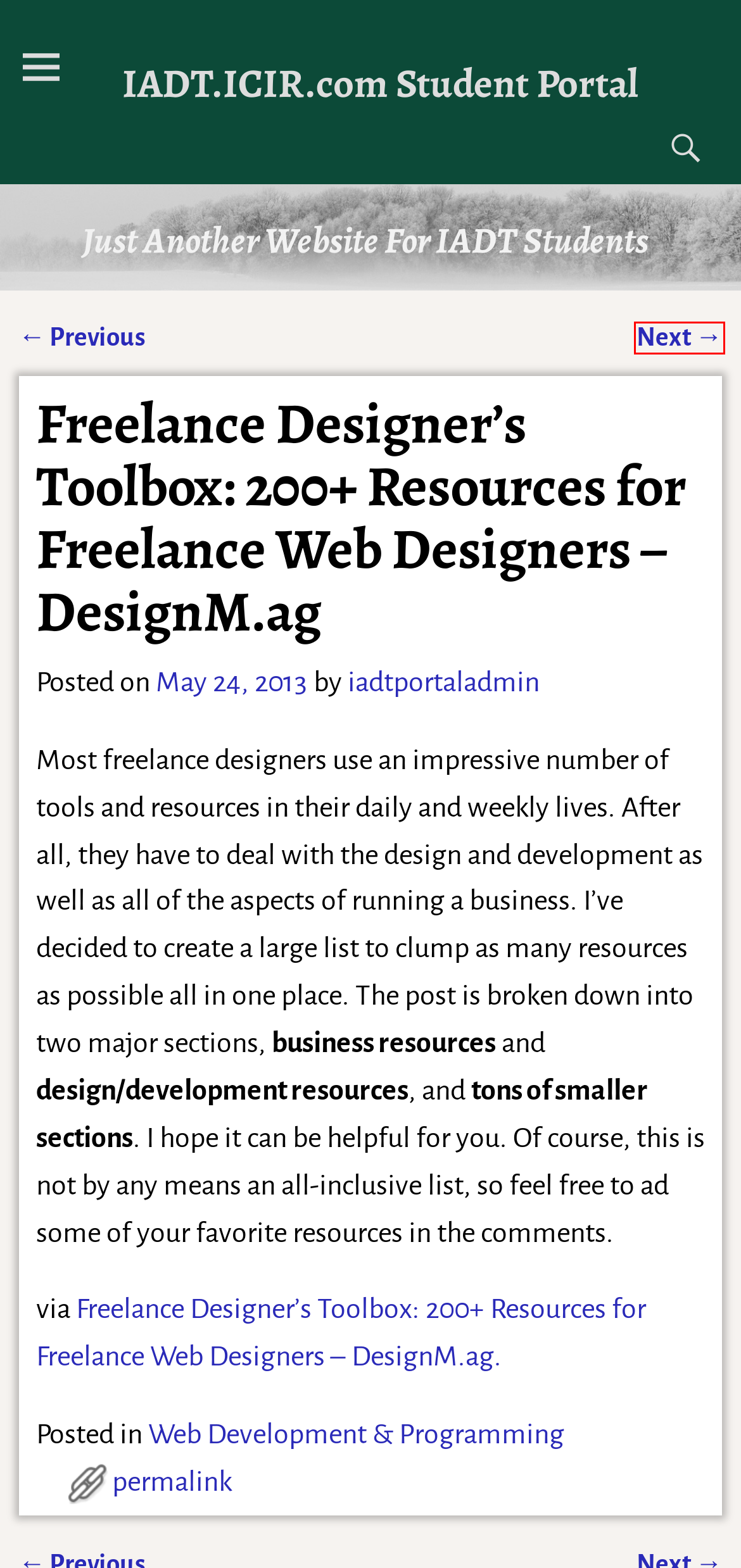You are given a screenshot of a webpage with a red rectangle bounding box around a UI element. Select the webpage description that best matches the new webpage after clicking the element in the bounding box. Here are the candidates:
A. IADT.ICIR.com Student Portal – Just Another Website For IADT Students
B. 6 Secrets to Better Networking at Conferences | LinkedIn – IADT.ICIR.com Student Portal
C. Content Management – IADT.ICIR.com Student Portal
D. 27 Places to Find Web Design Jobs – DesignM.ag – IADT.ICIR.com Student Portal
E. Encryption – IADT.ICIR.com Student Portal
F. January 2013 – IADT.ICIR.com Student Portal
G. iadtportaladmin – IADT.ICIR.com Student Portal
H. Web Development & Programming – IADT.ICIR.com Student Portal

B